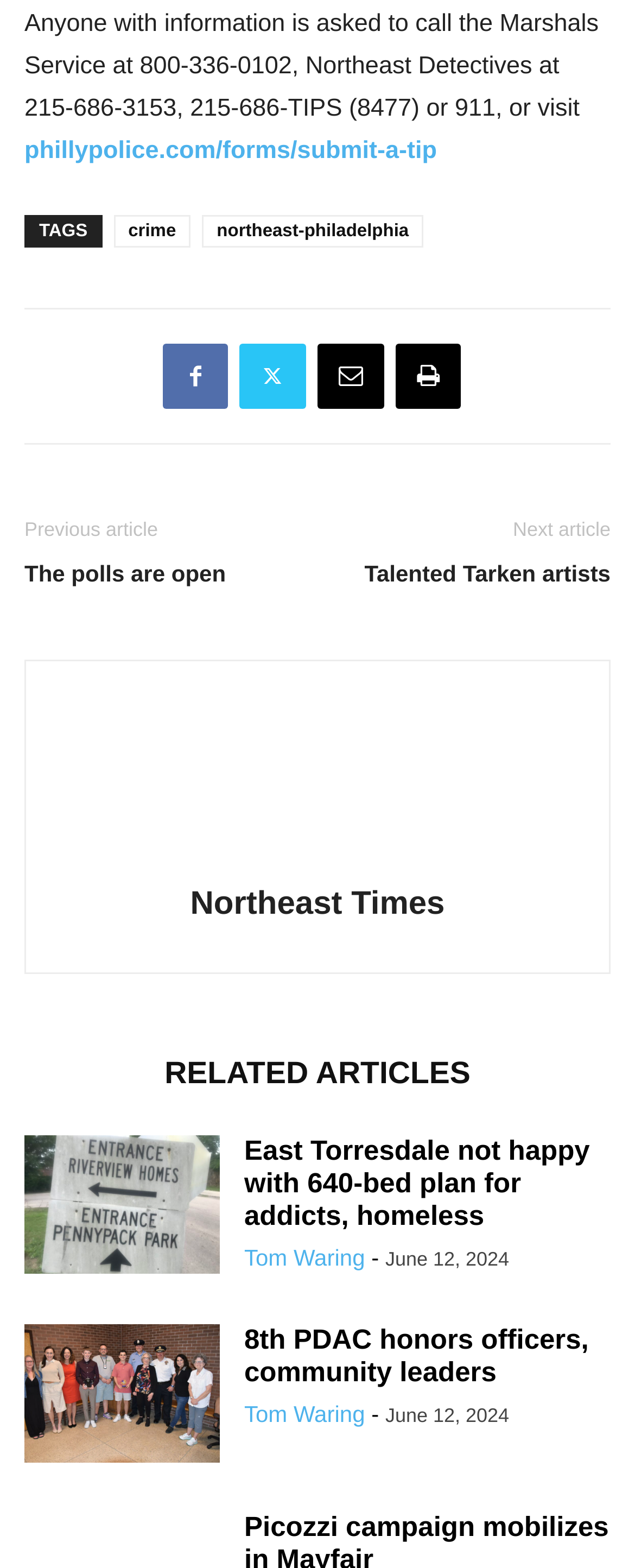What type of articles are shown?
Refer to the image and provide a concise answer in one word or phrase.

News articles